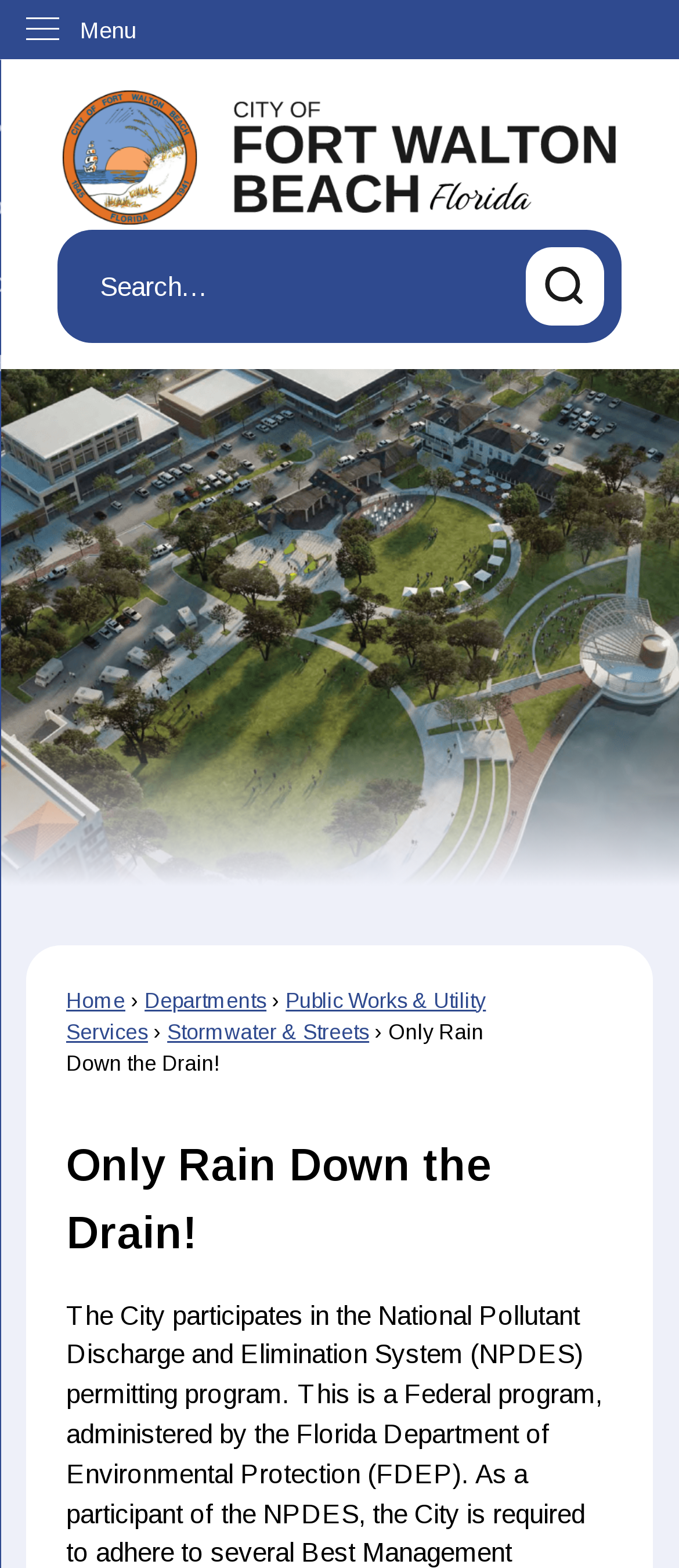Identify the bounding box coordinates of the clickable region required to complete the instruction: "View Only Rain Down the Drain! page". The coordinates should be given as four float numbers within the range of 0 and 1, i.e., [left, top, right, bottom].

[0.097, 0.721, 0.903, 0.807]